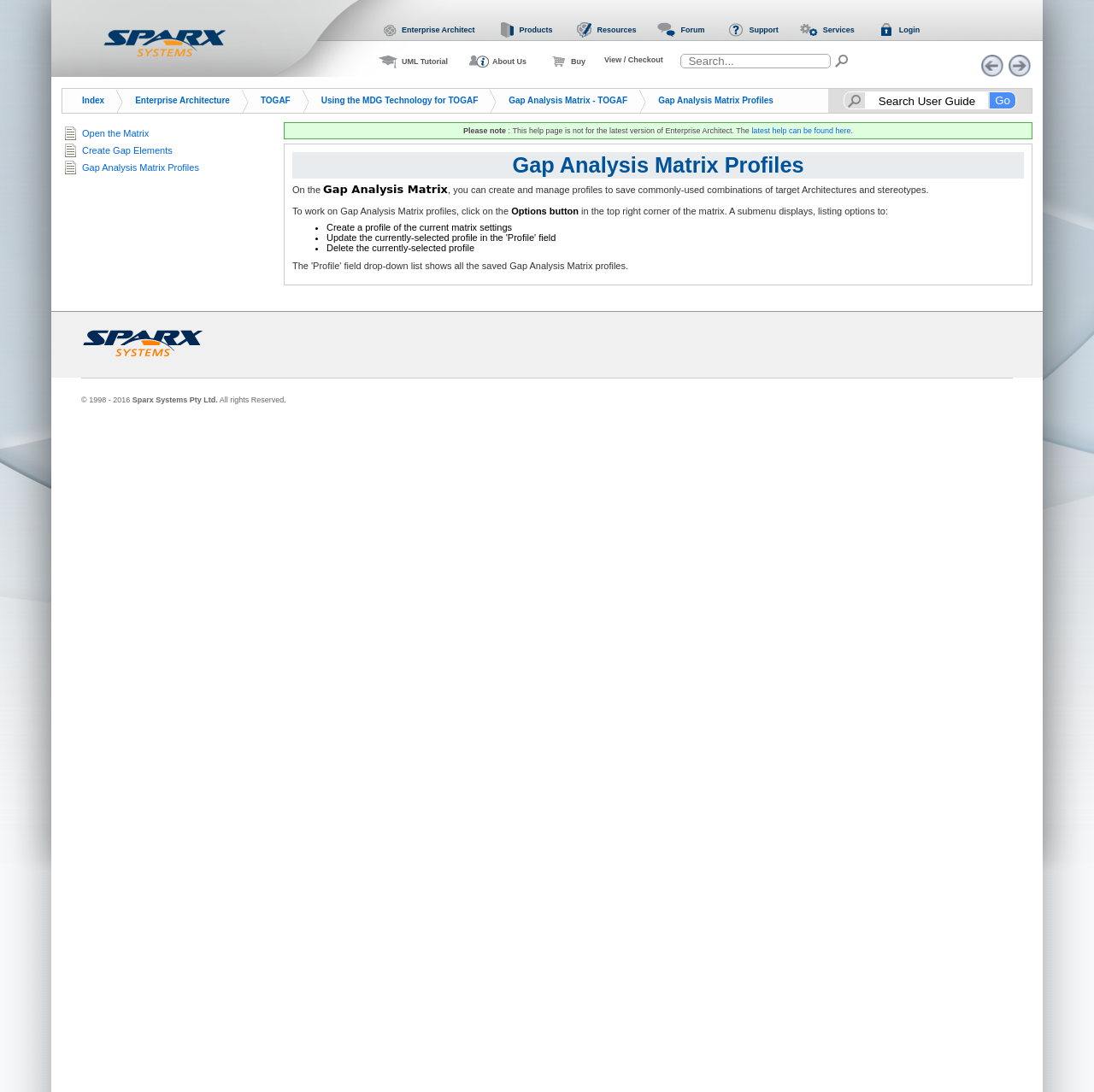Please identify the coordinates of the bounding box that should be clicked to fulfill this instruction: "Click on the Options button".

[0.467, 0.189, 0.529, 0.198]